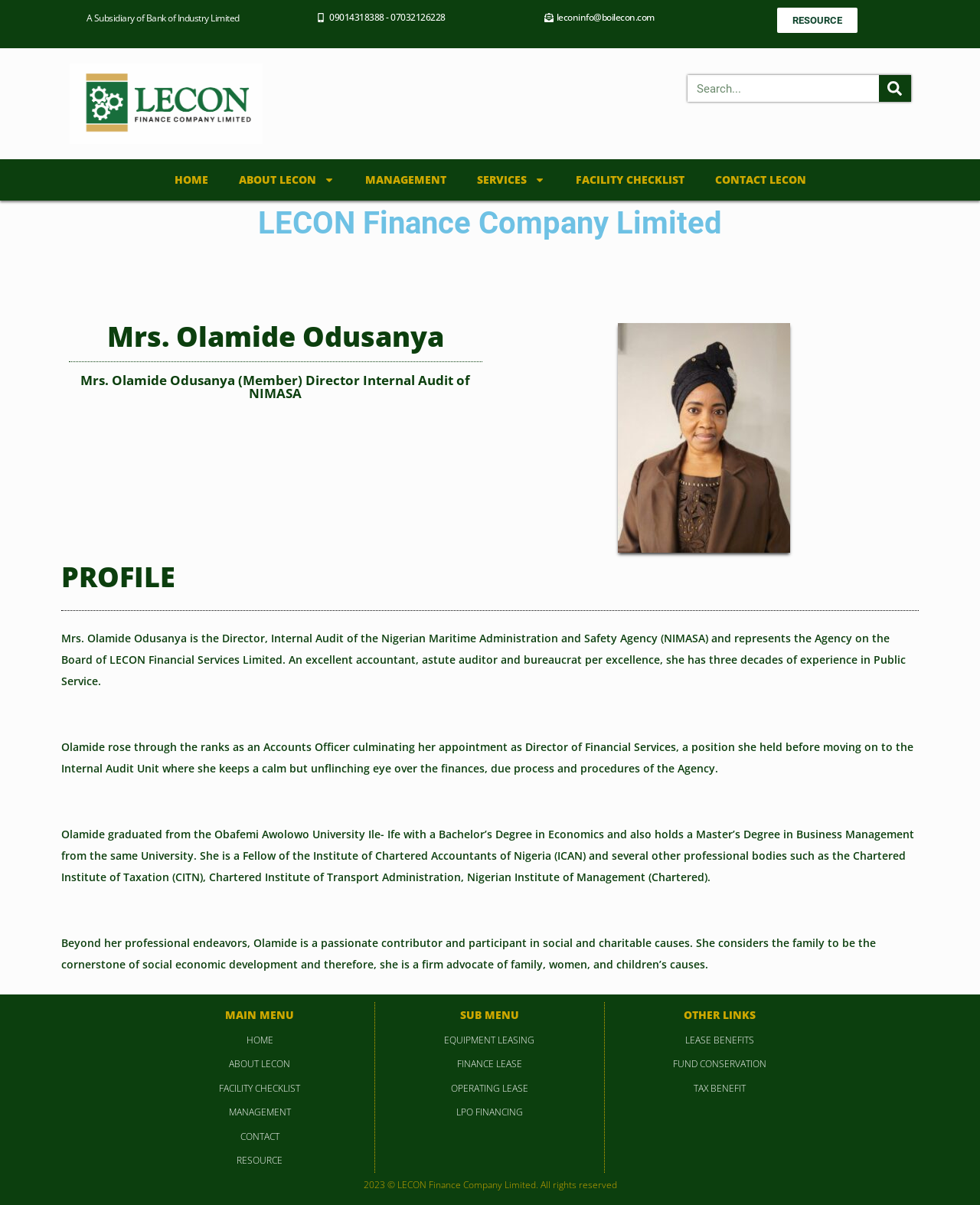Examine the image carefully and respond to the question with a detailed answer: 
What is the main menu item that comes after 'HOME'?

The main menu items can be found in the navigation area of the webpage, which is located at the top of the webpage. The main menu item that comes after 'HOME' is 'ABOUT LECON', which is indicated by the link element with the text 'ABOUT LECON'.